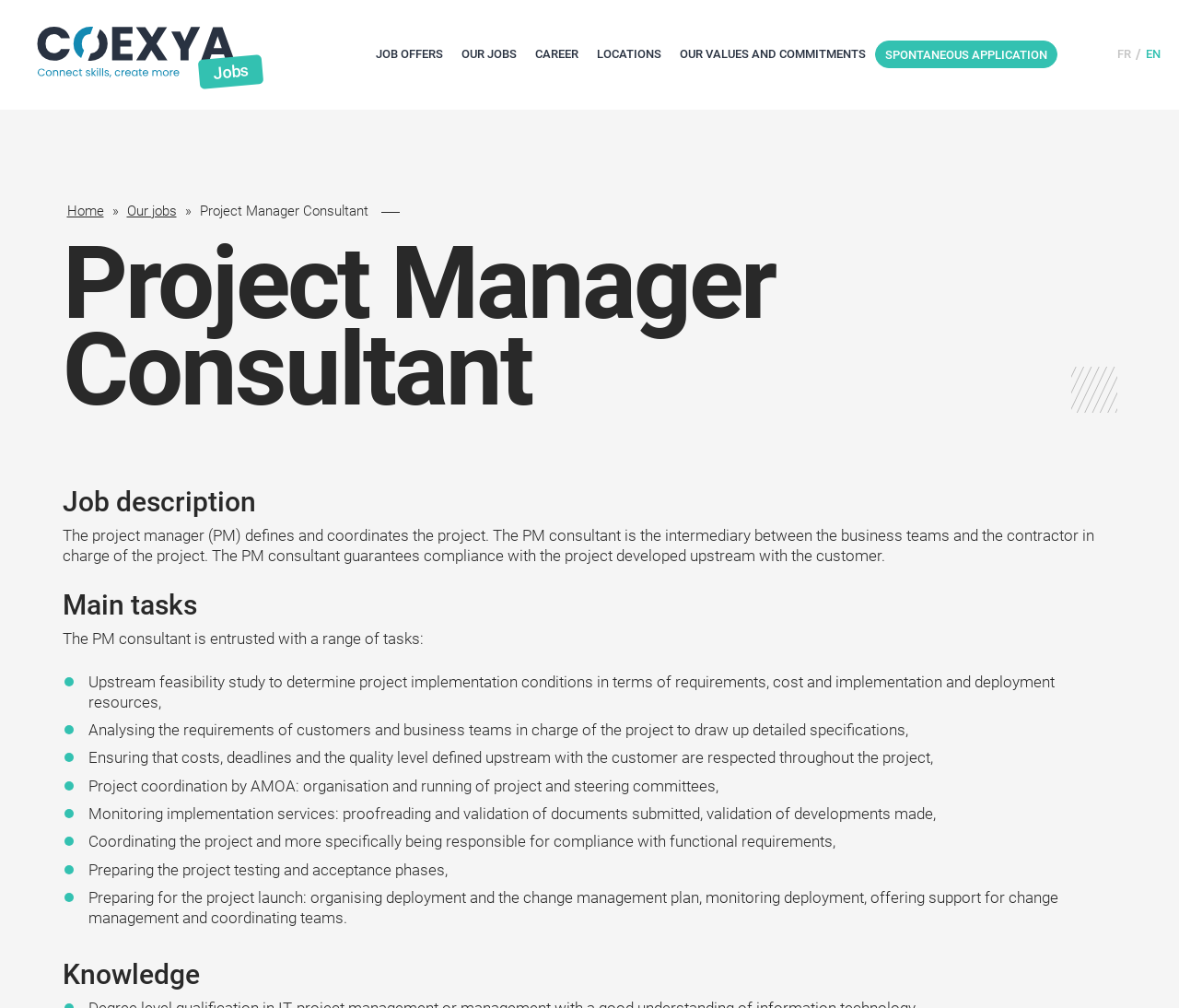Identify the coordinates of the bounding box for the element described below: "Our values and Commitments". Return the coordinates as four float numbers between 0 and 1: [left, top, right, bottom].

[0.569, 0.041, 0.742, 0.068]